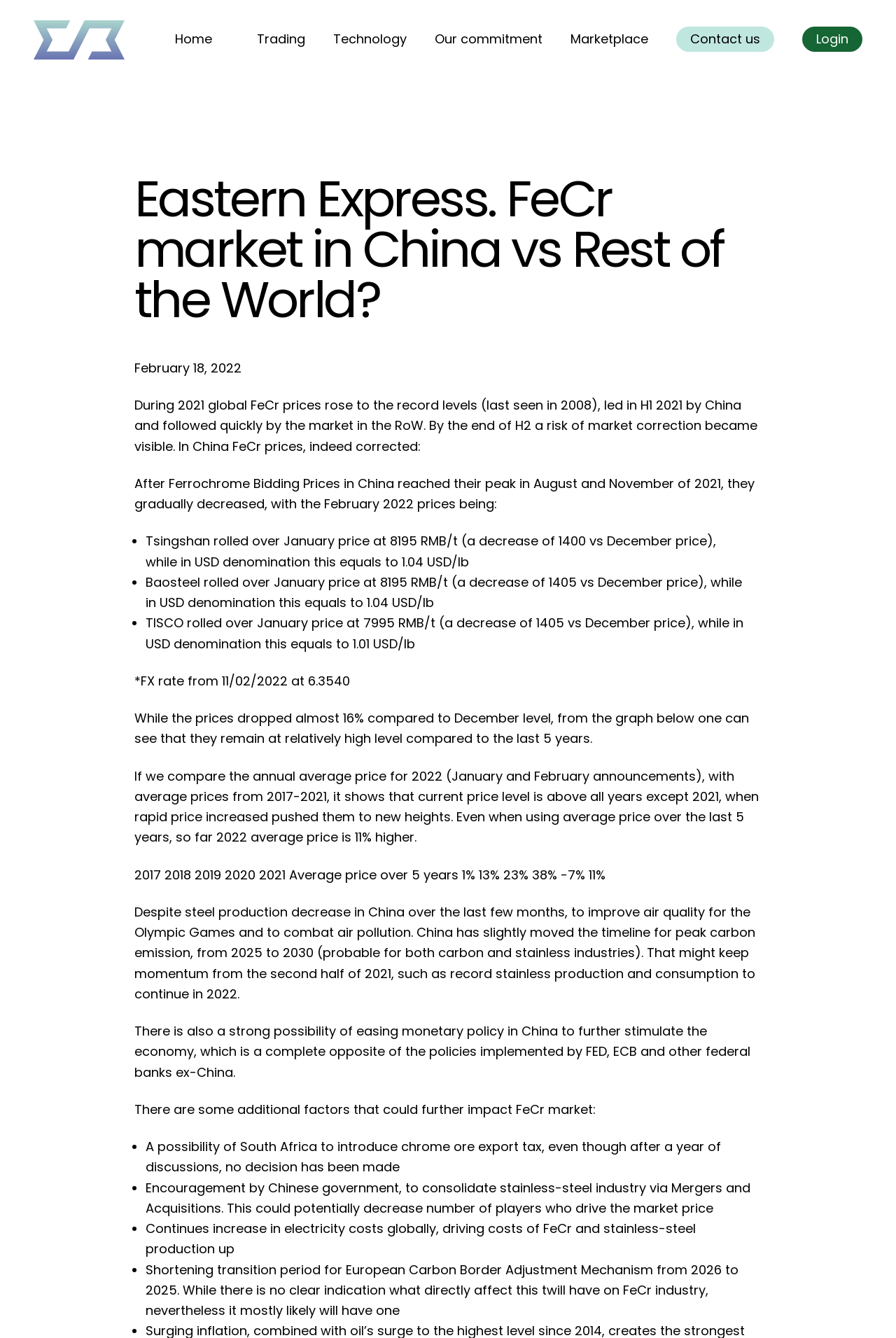Could you determine the bounding box coordinates of the clickable element to complete the instruction: "Click the Contact us link"? Provide the coordinates as four float numbers between 0 and 1, i.e., [left, top, right, bottom].

[0.755, 0.02, 0.864, 0.039]